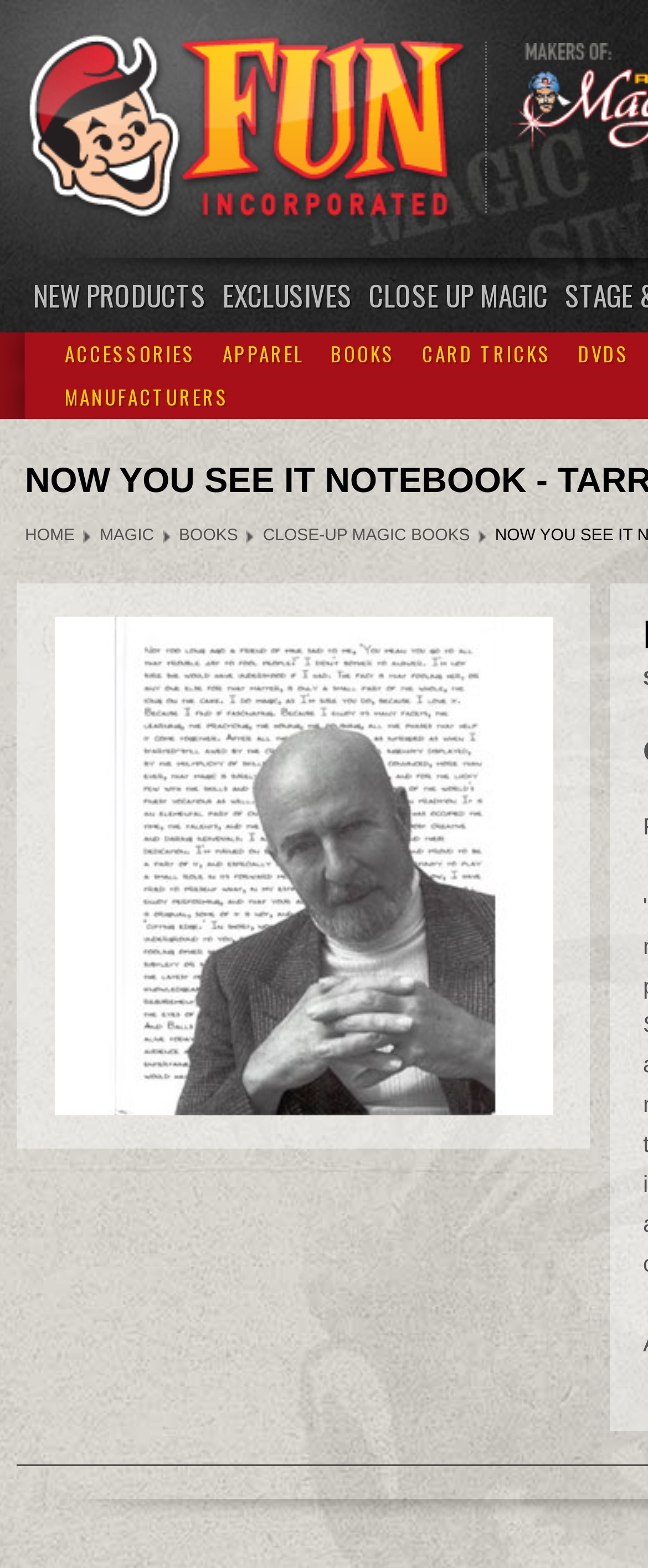Use a single word or phrase to answer the question:
What is the company name?

FUN Incorporated